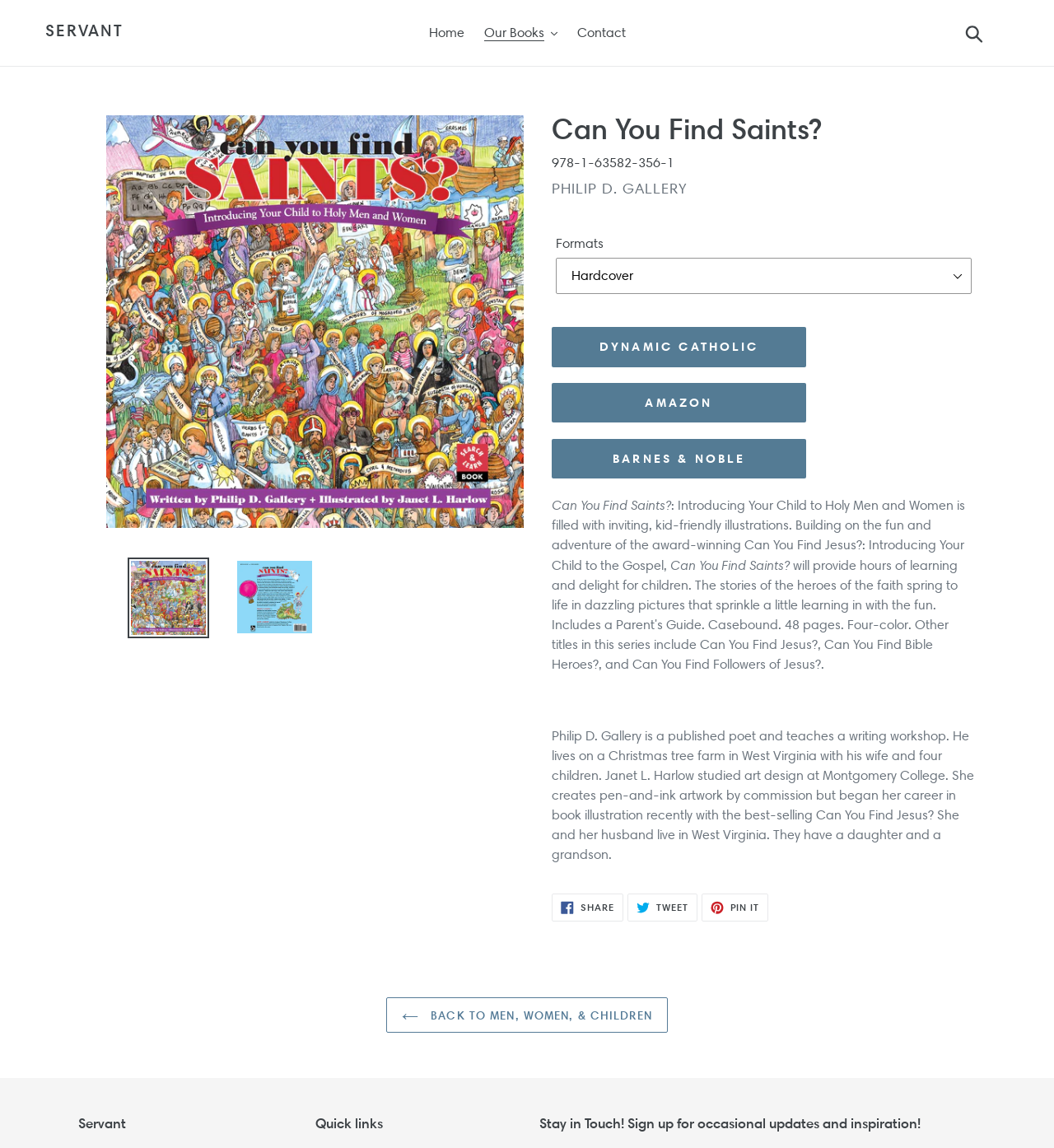Provide the bounding box coordinates for the area that should be clicked to complete the instruction: "Click on the 'Our Books' button".

[0.451, 0.018, 0.536, 0.039]